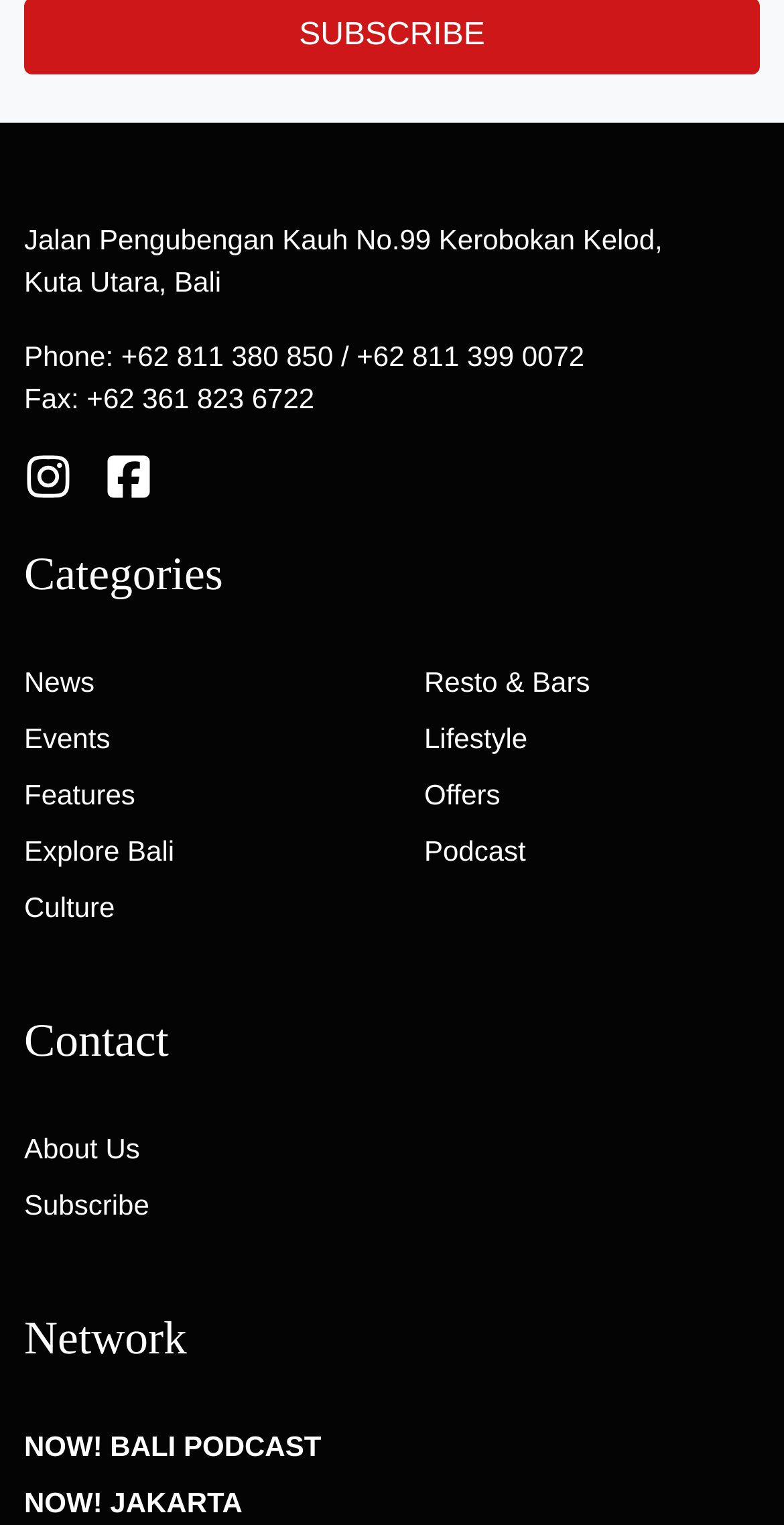Identify the bounding box coordinates of the clickable region necessary to fulfill the following instruction: "Listen to NOW! BALI PODCAST". The bounding box coordinates should be four float numbers between 0 and 1, i.e., [left, top, right, bottom].

[0.031, 0.937, 0.41, 0.958]